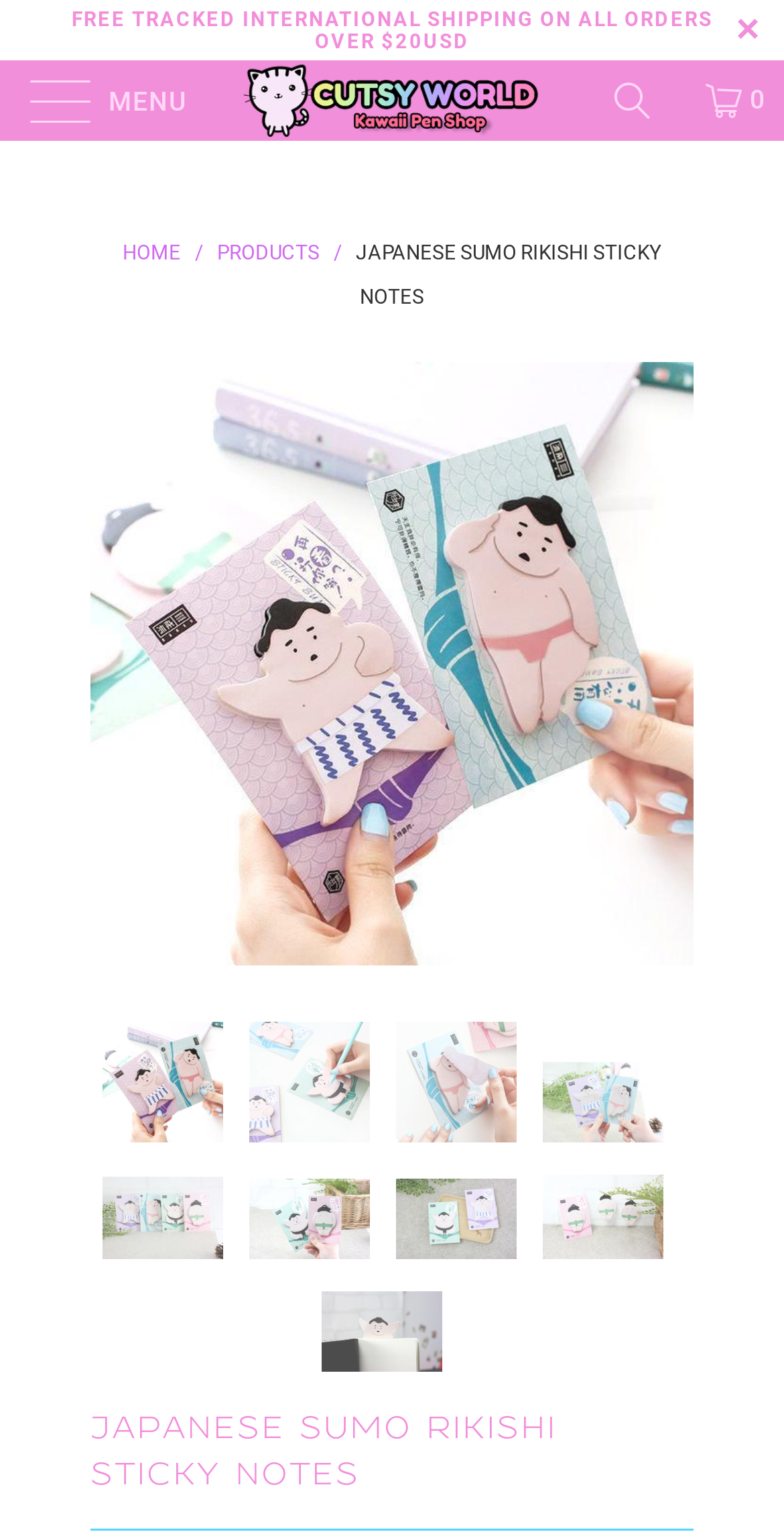How many images are there on the webpage?
Based on the visual, give a brief answer using one word or a short phrase.

15